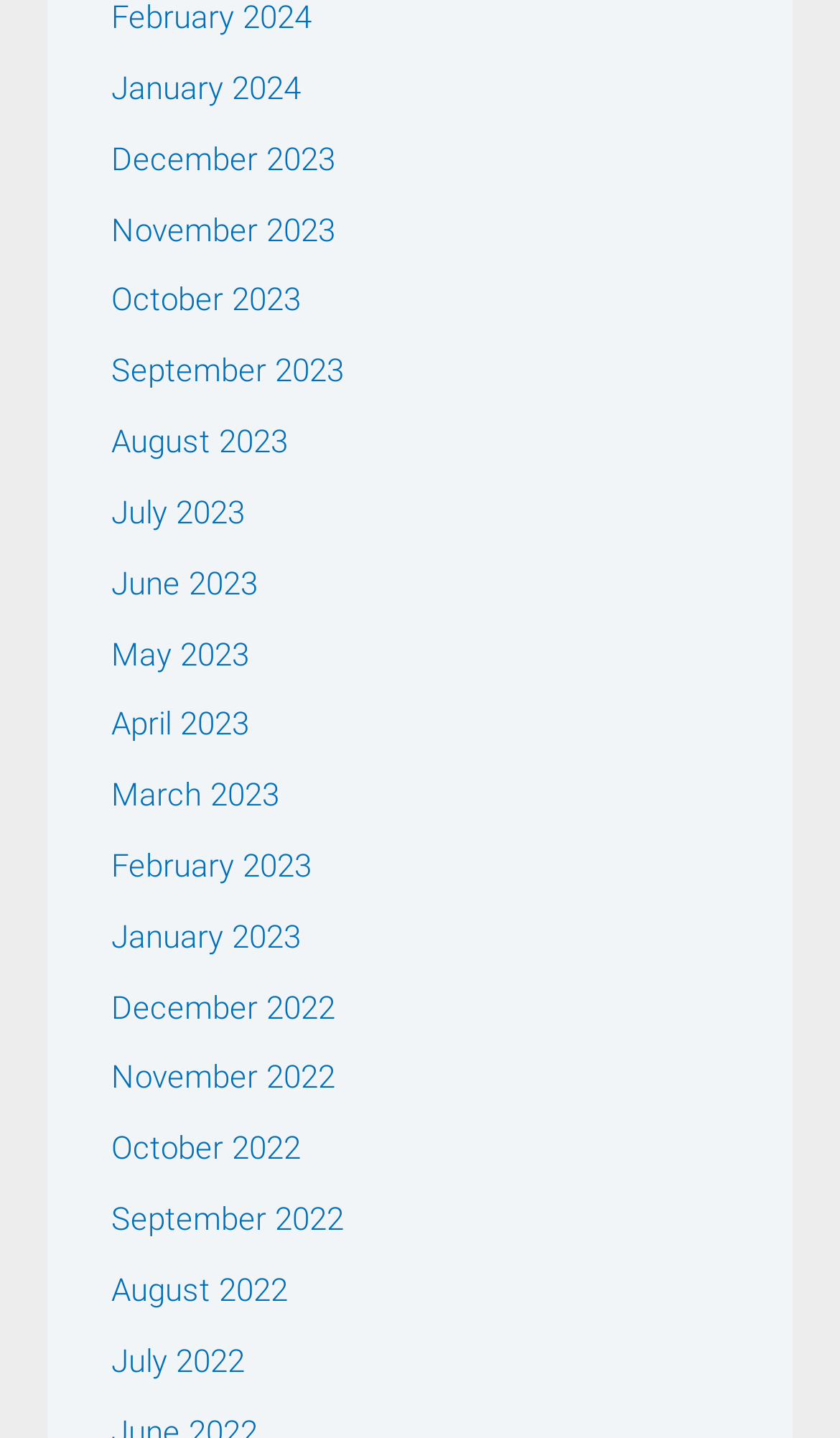Kindly respond to the following question with a single word or a brief phrase: 
How many months are listed in 2023?

12